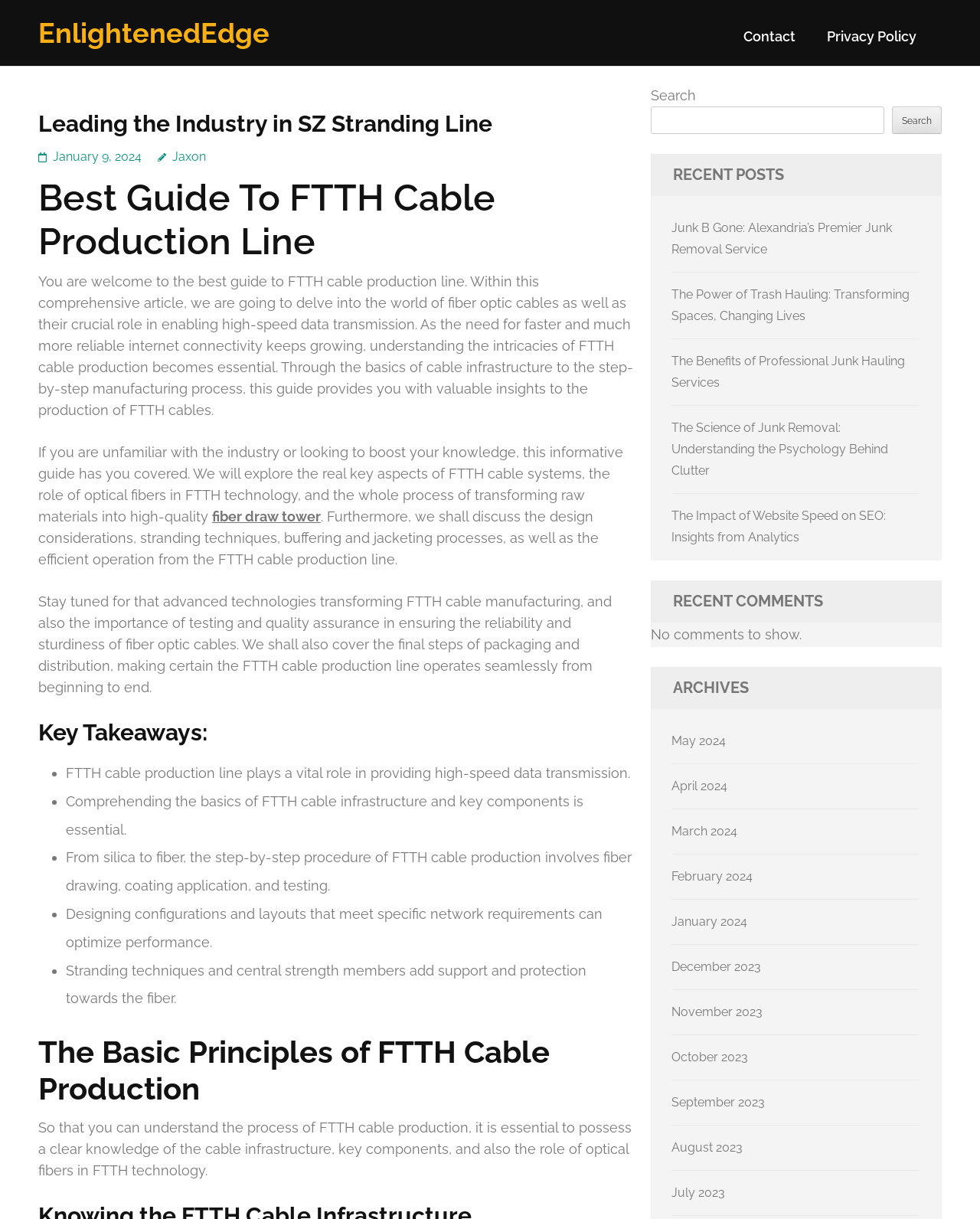Ascertain the bounding box coordinates for the UI element detailed here: "September 2023". The coordinates should be provided as [left, top, right, bottom] with each value being a float between 0 and 1.

[0.685, 0.898, 0.78, 0.91]